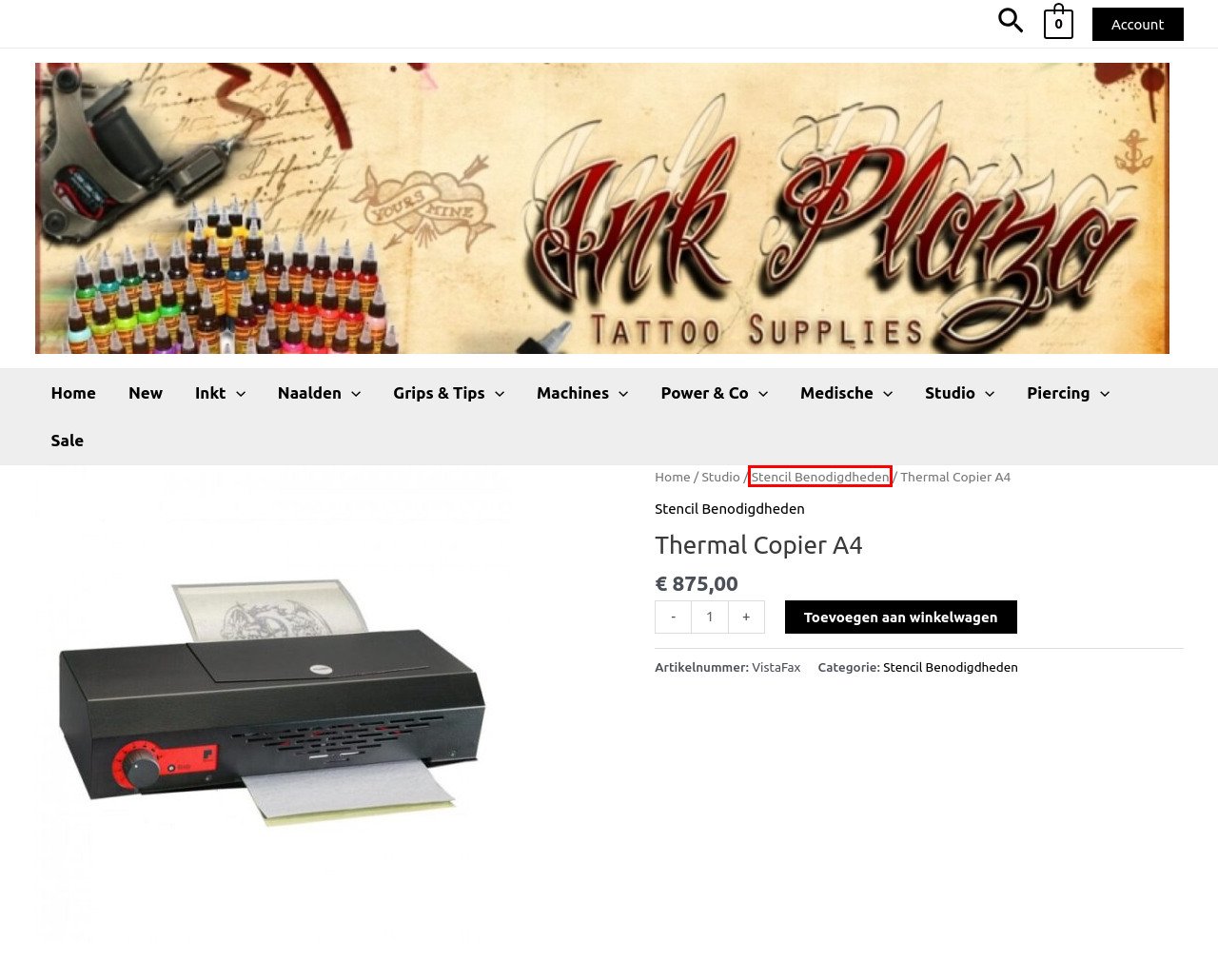Examine the screenshot of a webpage with a red rectangle bounding box. Select the most accurate webpage description that matches the new webpage after clicking the element within the bounding box. Here are the candidates:
A. Inkt – inkplaza tattoo supplies
B. Power & Co – inkplaza tattoo supplies
C. Stencil Benodigdheden – inkplaza tattoo supplies
D. Studio – inkplaza tattoo supplies
E. Winkelwagen – inkplaza tattoo supplies
F. Machines – inkplaza tattoo supplies
G. Medische – inkplaza tattoo supplies
H. inkplaza tattoo supplies – Tattoo supplies for the professional

C